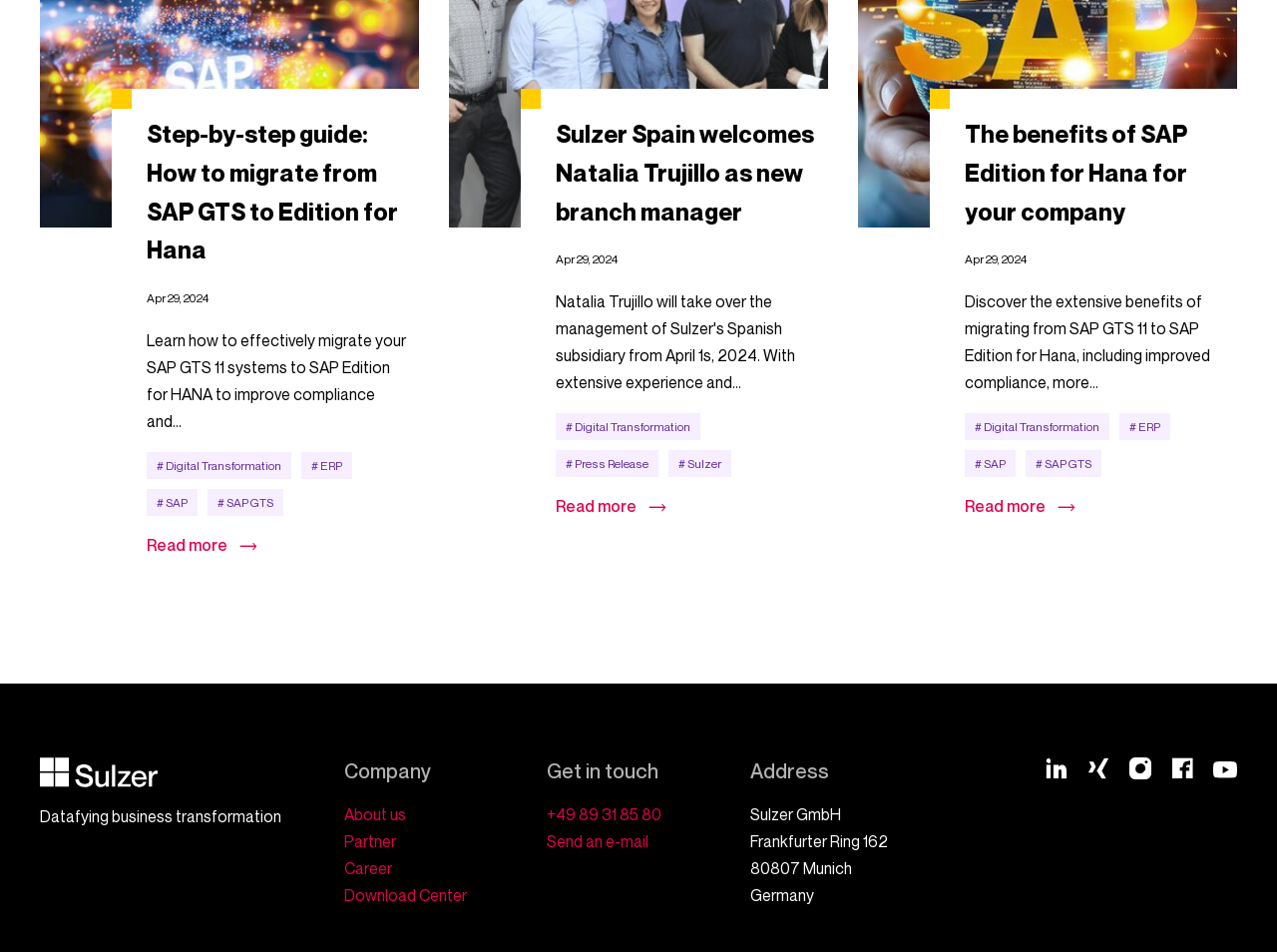Locate the bounding box coordinates of the element's region that should be clicked to carry out the following instruction: "Learn about Sulzer Spain's new branch manager". The coordinates need to be four float numbers between 0 and 1, i.e., [left, top, right, bottom].

[0.435, 0.518, 0.641, 0.547]